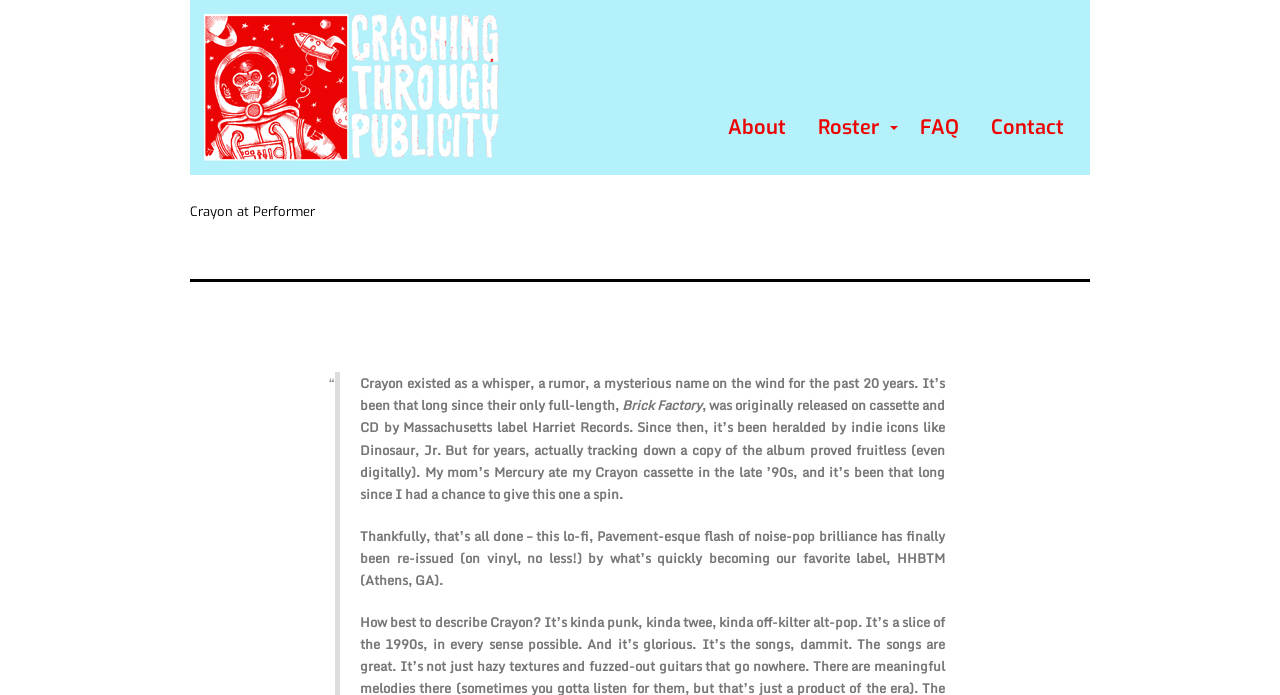Please use the details from the image to answer the following question comprehensively:
What is the name of the band?

Based on the webpage, I can see that the header 'Crayon at Performer' is prominent, and the text 'Crayon existed as a whisper, a rumor, a mysterious name on the wind for the past 20 years.' suggests that Crayon is the name of the band being discussed.